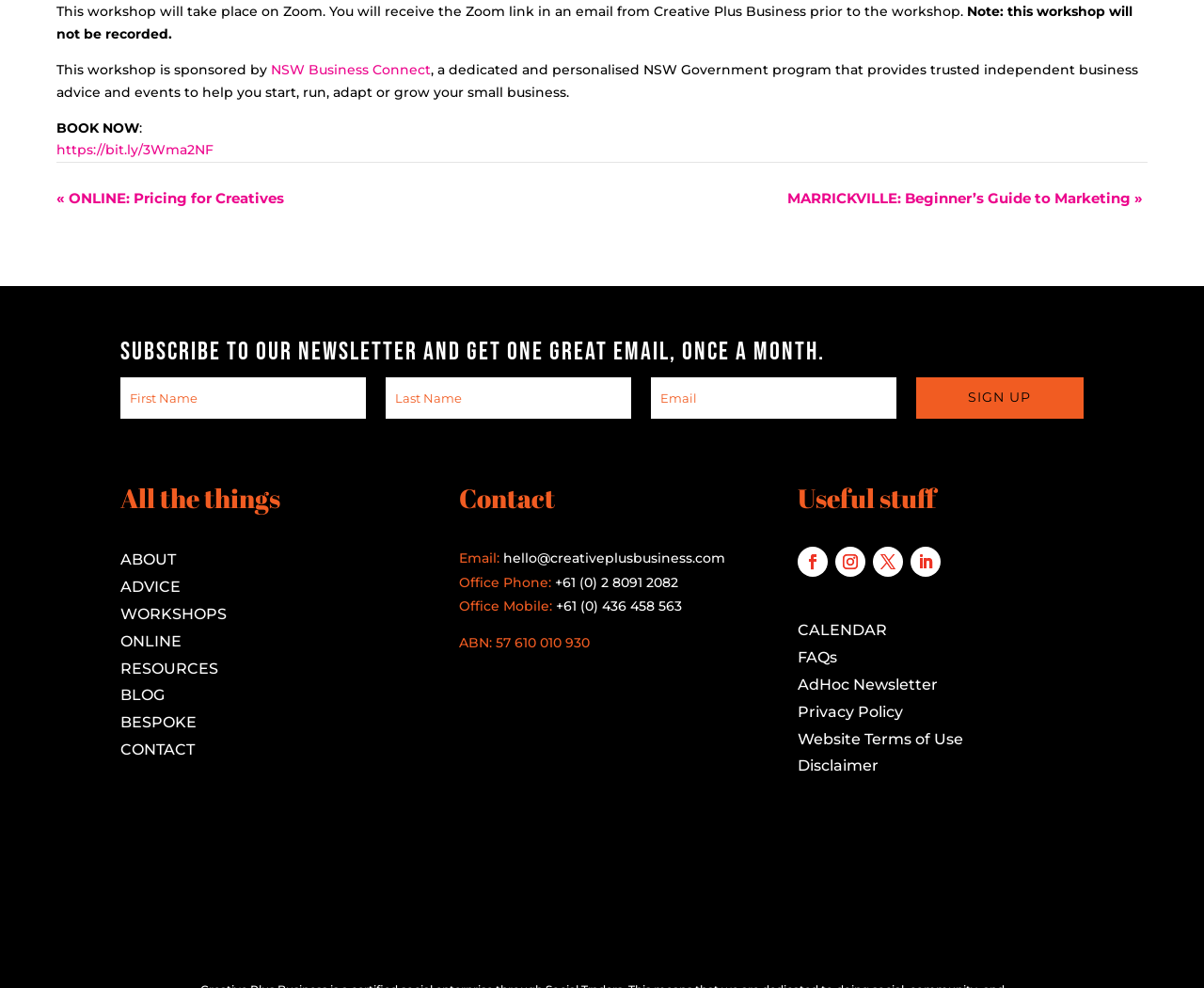Provide a thorough and detailed response to the question by examining the image: 
What is the NSW Business Connect program about?

The NSW Business Connect program is sponsored by the NSW Government and provides trusted independent business advice and events to help small businesses start, run, adapt, or grow. This information is obtained from the text description of the link 'NSW Business Connect'.